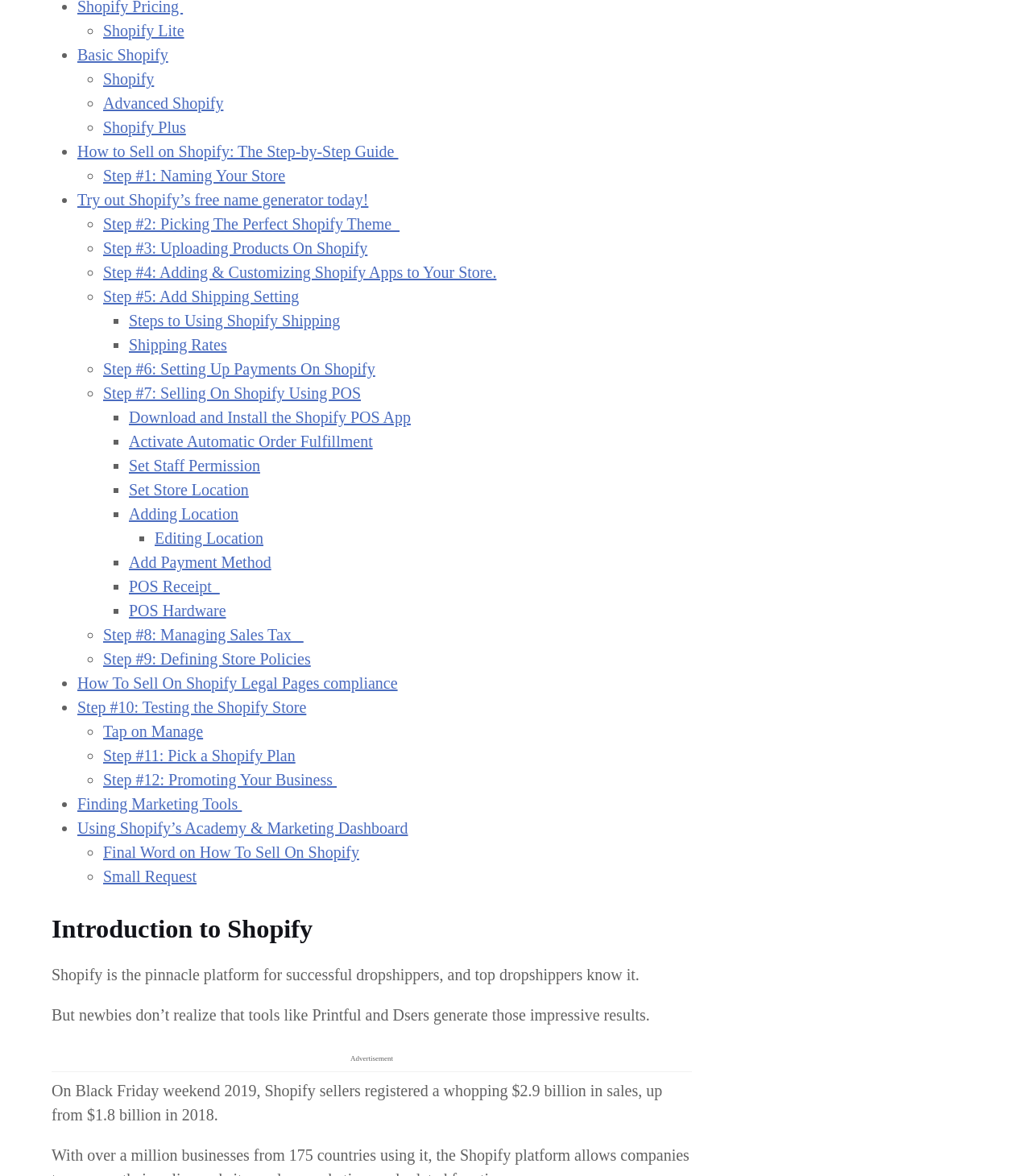Answer the question below in one word or phrase:
What is the topic of the introduction section?

Introduction to Shopify